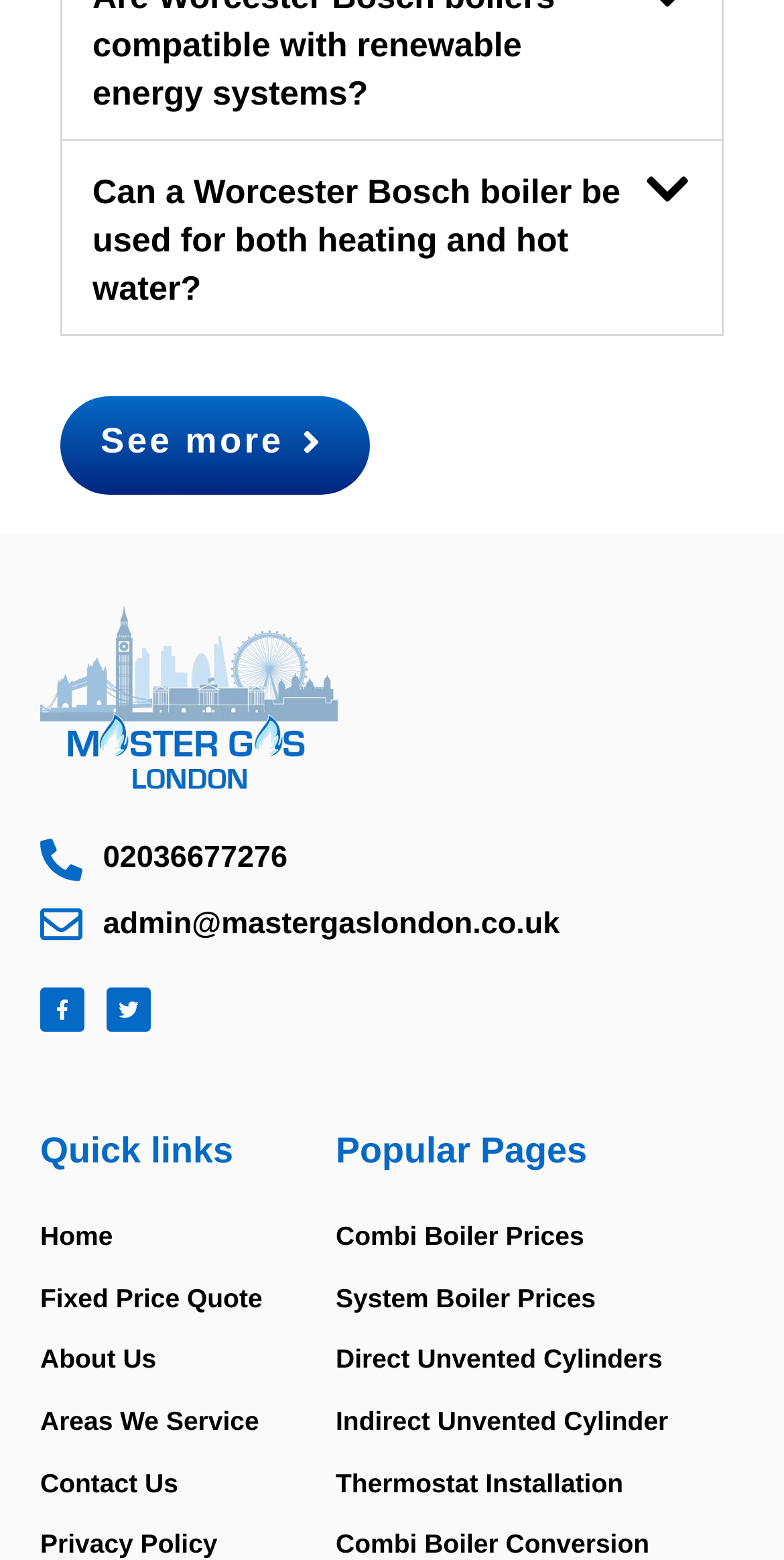Provide the bounding box for the UI element matching this description: "Contact Us".

[0.051, 0.933, 0.428, 0.97]